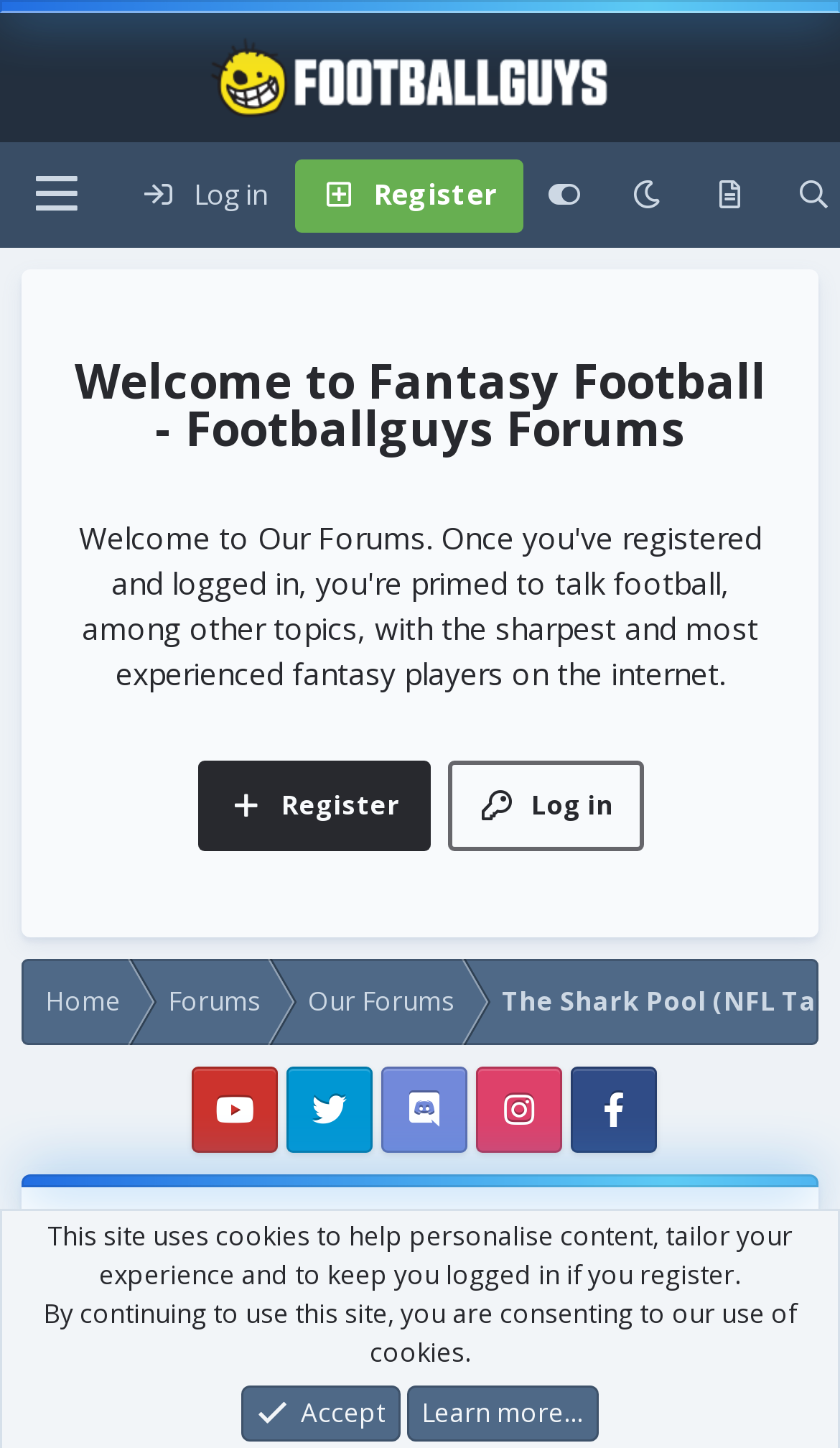When was the current thread started?
Answer the question with detailed information derived from the image.

I determined the answer by looking at the time element with the text 'Apr 4, 2019 at 3:59 PM'. This suggests that the current thread was started on Apr 4, 2019.